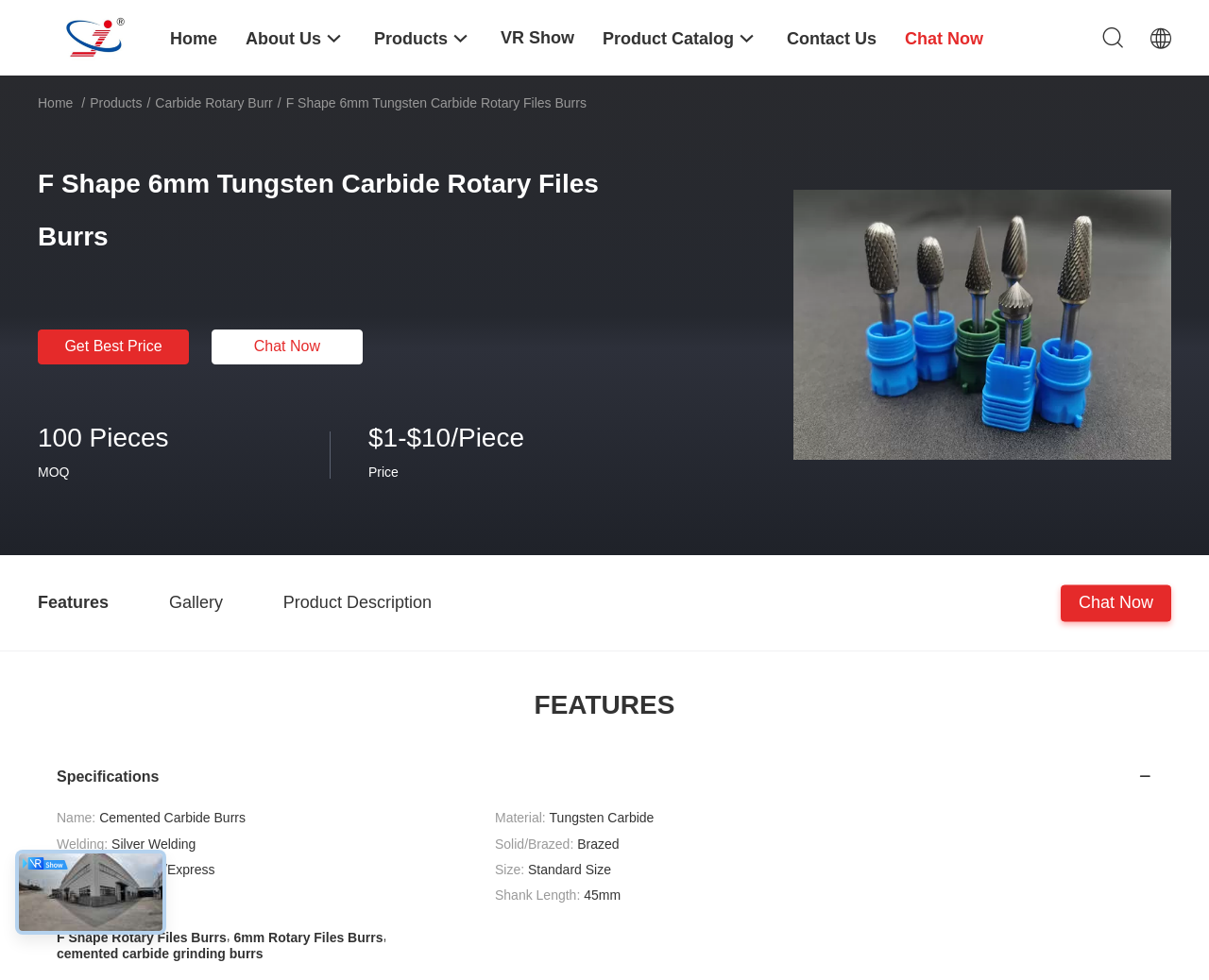Could you highlight the region that needs to be clicked to execute the instruction: "Contact the company"?

[0.651, 0.0, 0.725, 0.077]